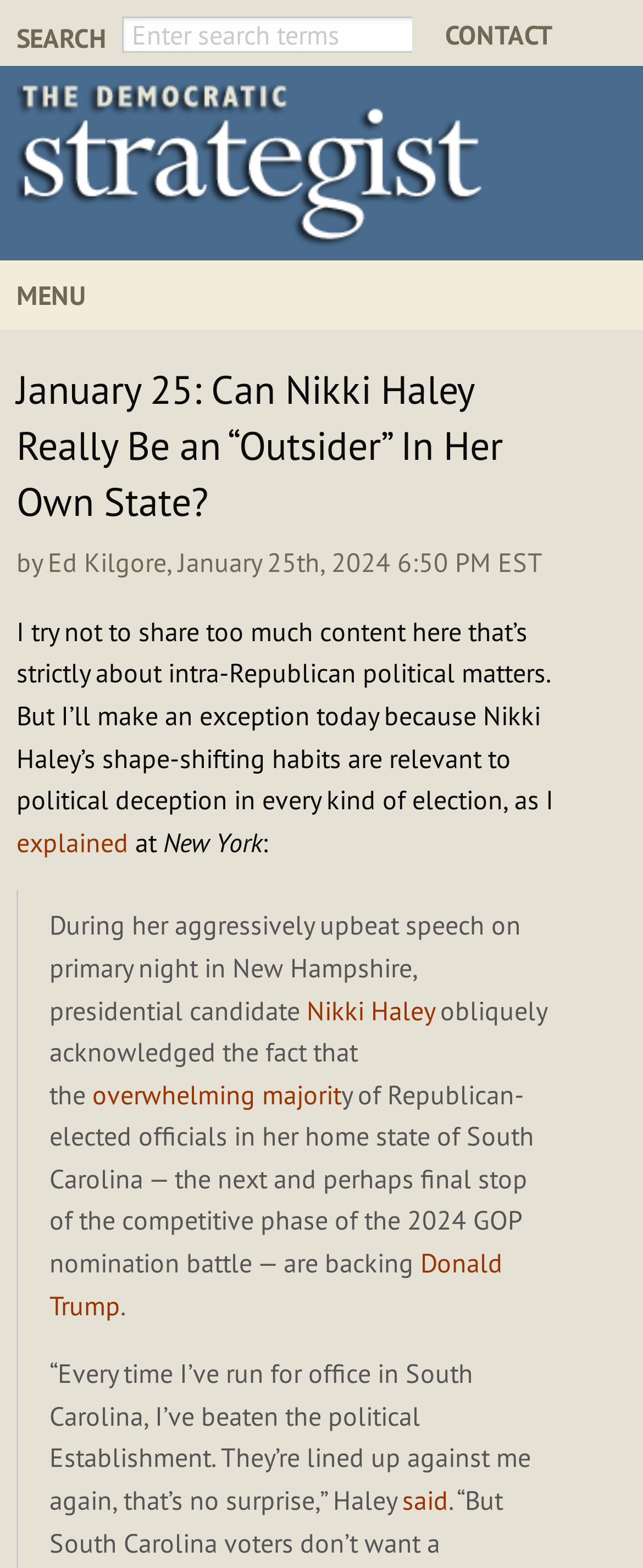Identify the bounding box coordinates of the region that needs to be clicked to carry out this instruction: "go to contact page". Provide these coordinates as four float numbers ranging from 0 to 1, i.e., [left, top, right, bottom].

[0.692, 0.009, 0.974, 0.035]